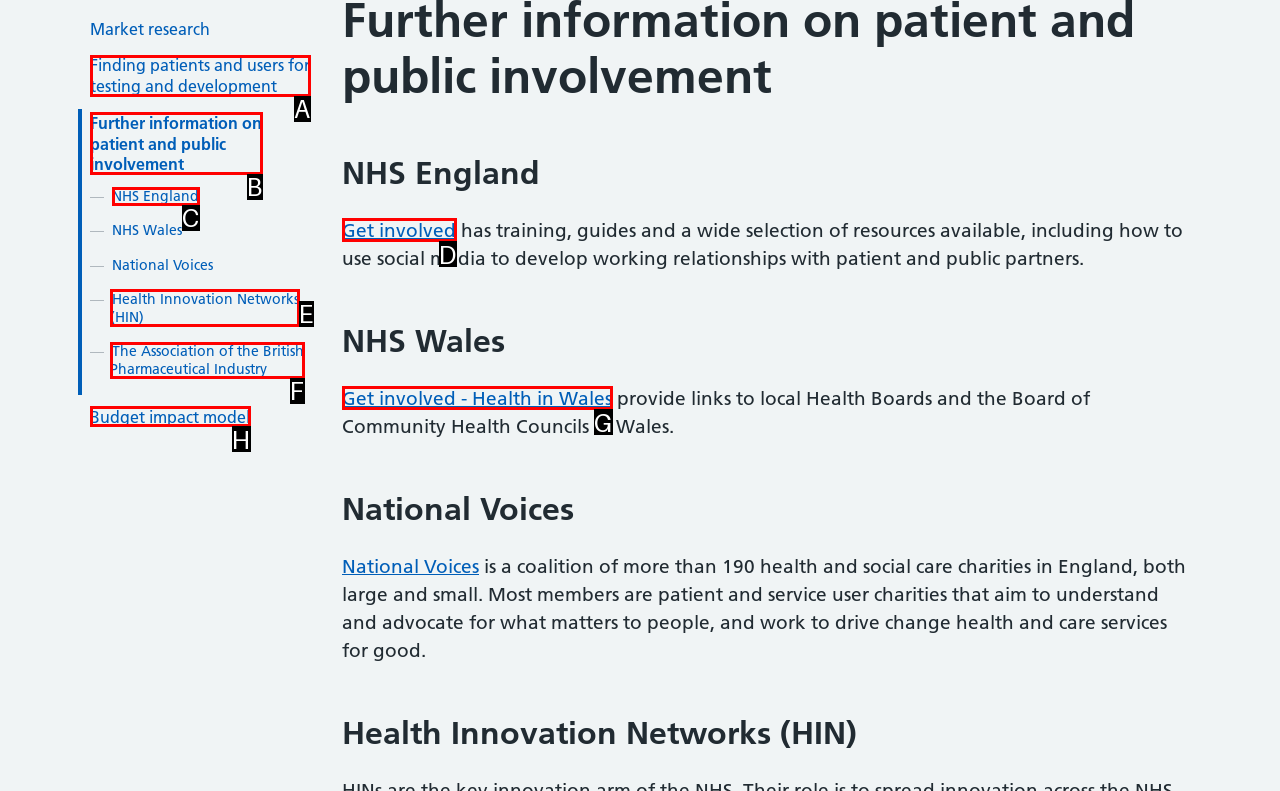Tell me which option best matches this description: Health Innovation Networks (HIN)
Answer with the letter of the matching option directly from the given choices.

E